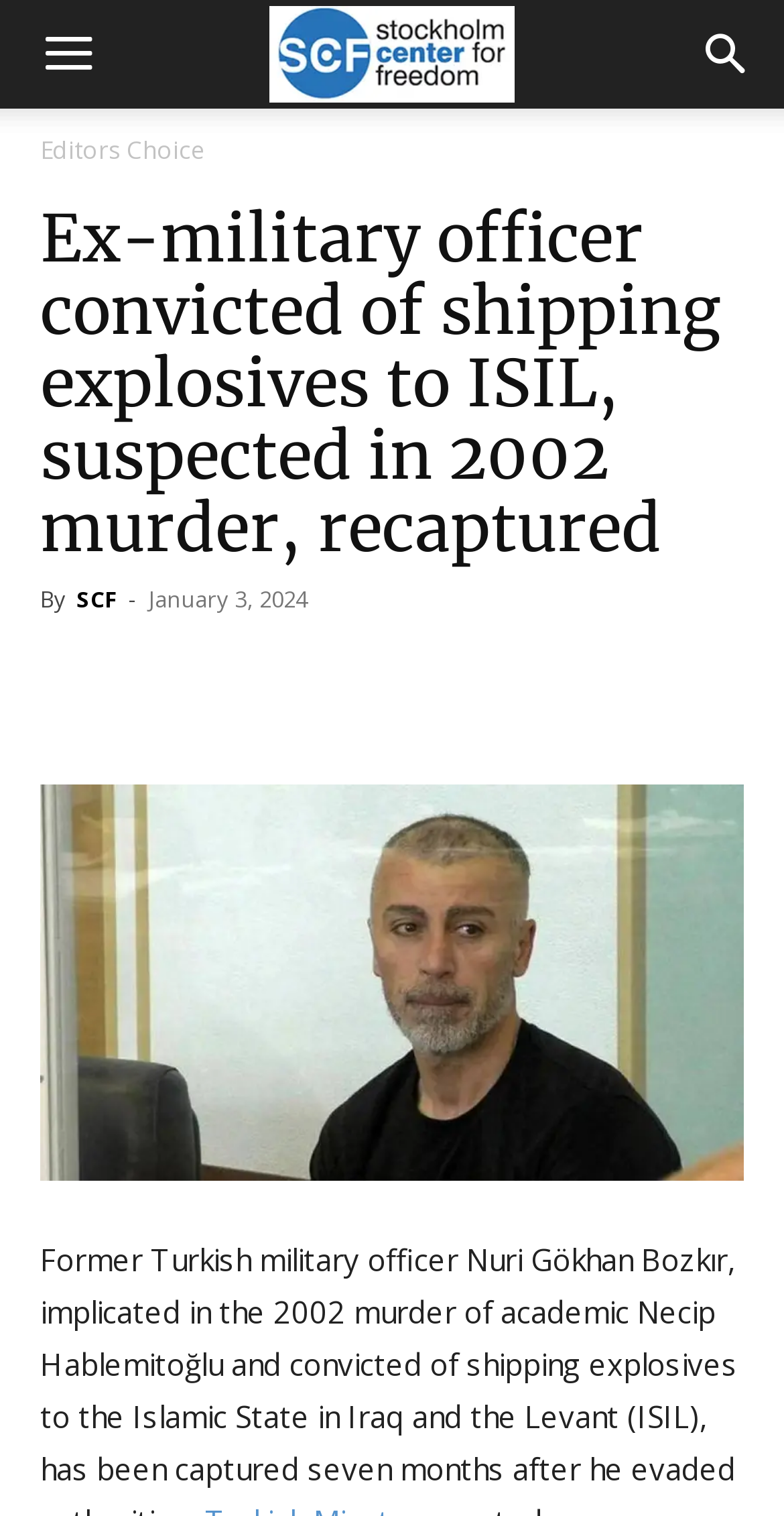Calculate the bounding box coordinates of the UI element given the description: "SCF".

[0.097, 0.385, 0.149, 0.405]